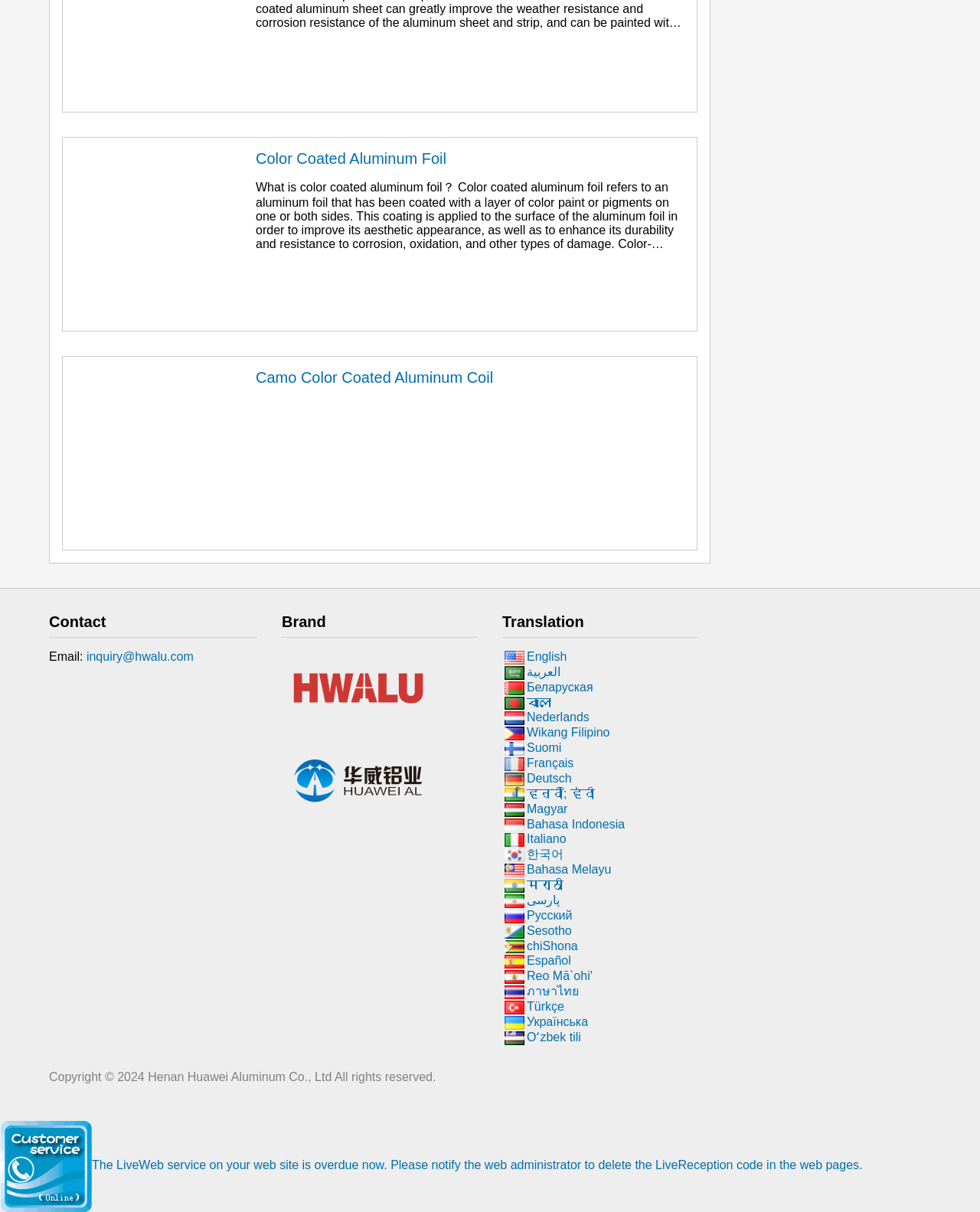Determine the bounding box coordinates for the region that must be clicked to execute the following instruction: "Click the link to learn about color coated aluminum foil".

[0.261, 0.124, 0.455, 0.138]